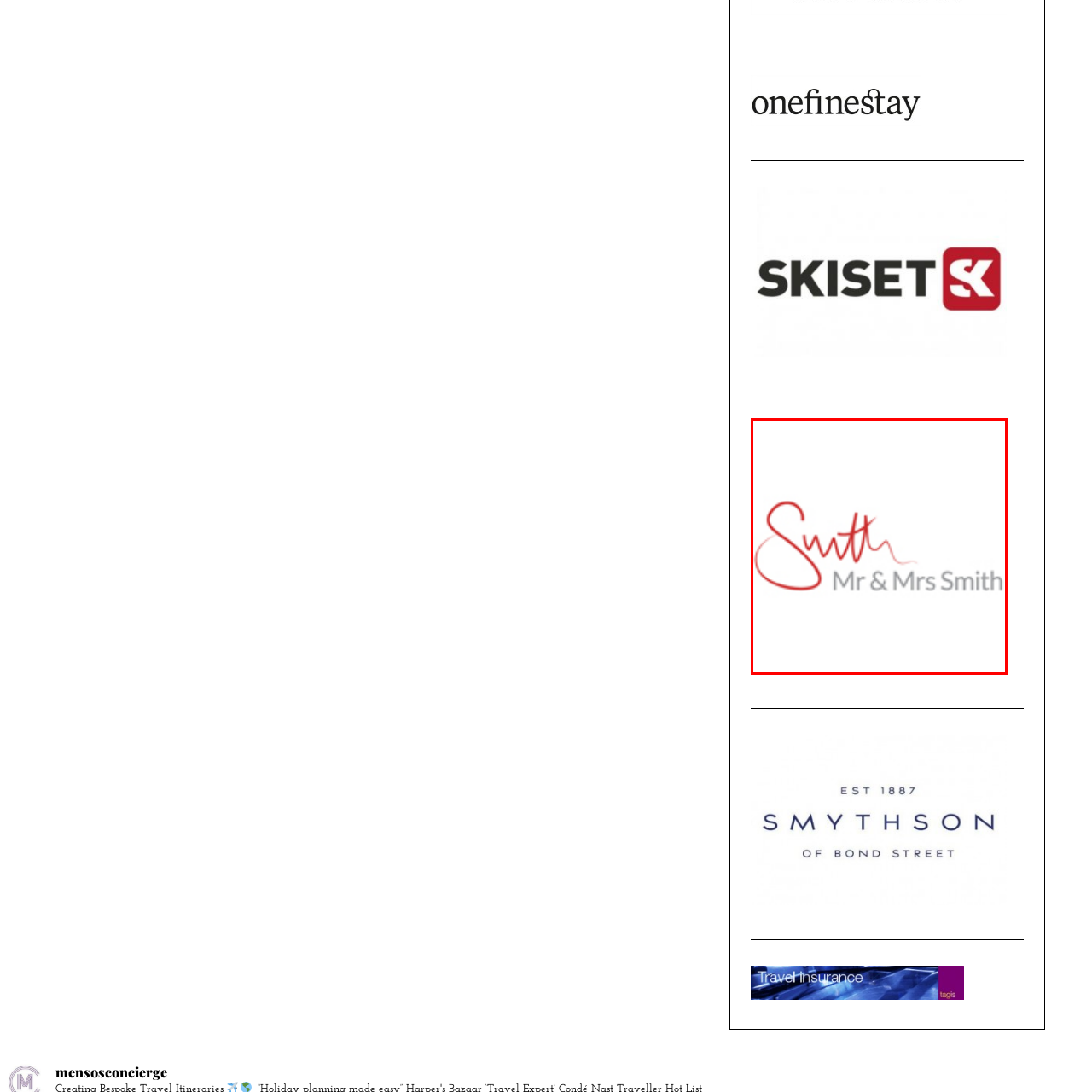Look closely at the image within the red bounding box, What kind of aesthetic does the logo convey? Respond with a single word or short phrase.

elegance and sophistication